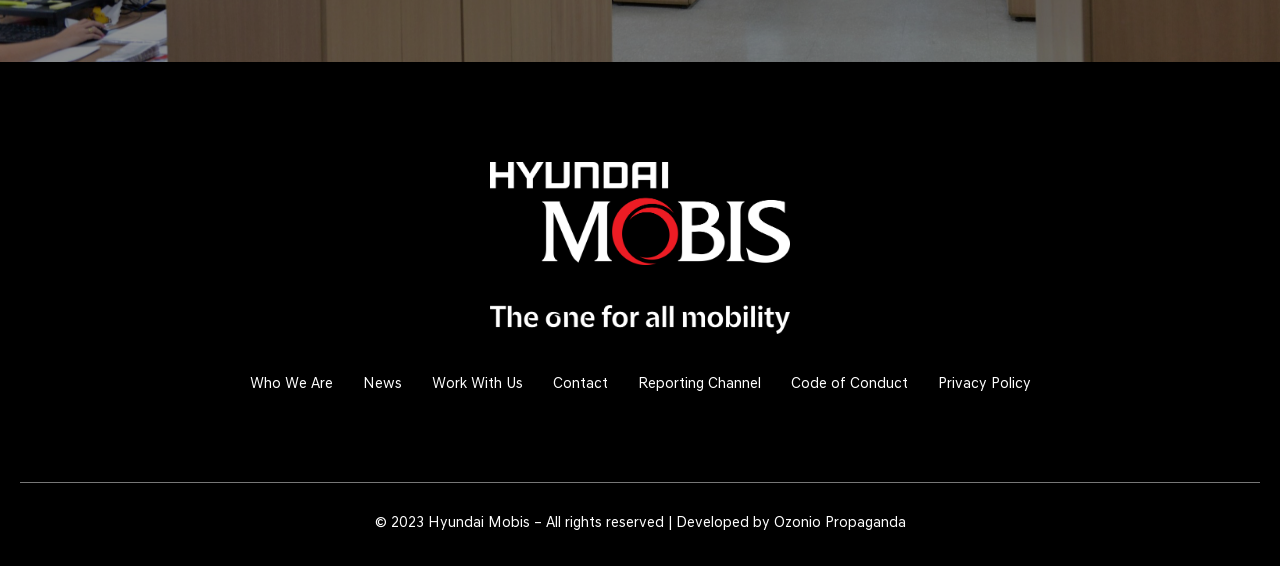Pinpoint the bounding box coordinates for the area that should be clicked to perform the following instruction: "View Code of Conduct".

[0.618, 0.662, 0.709, 0.701]